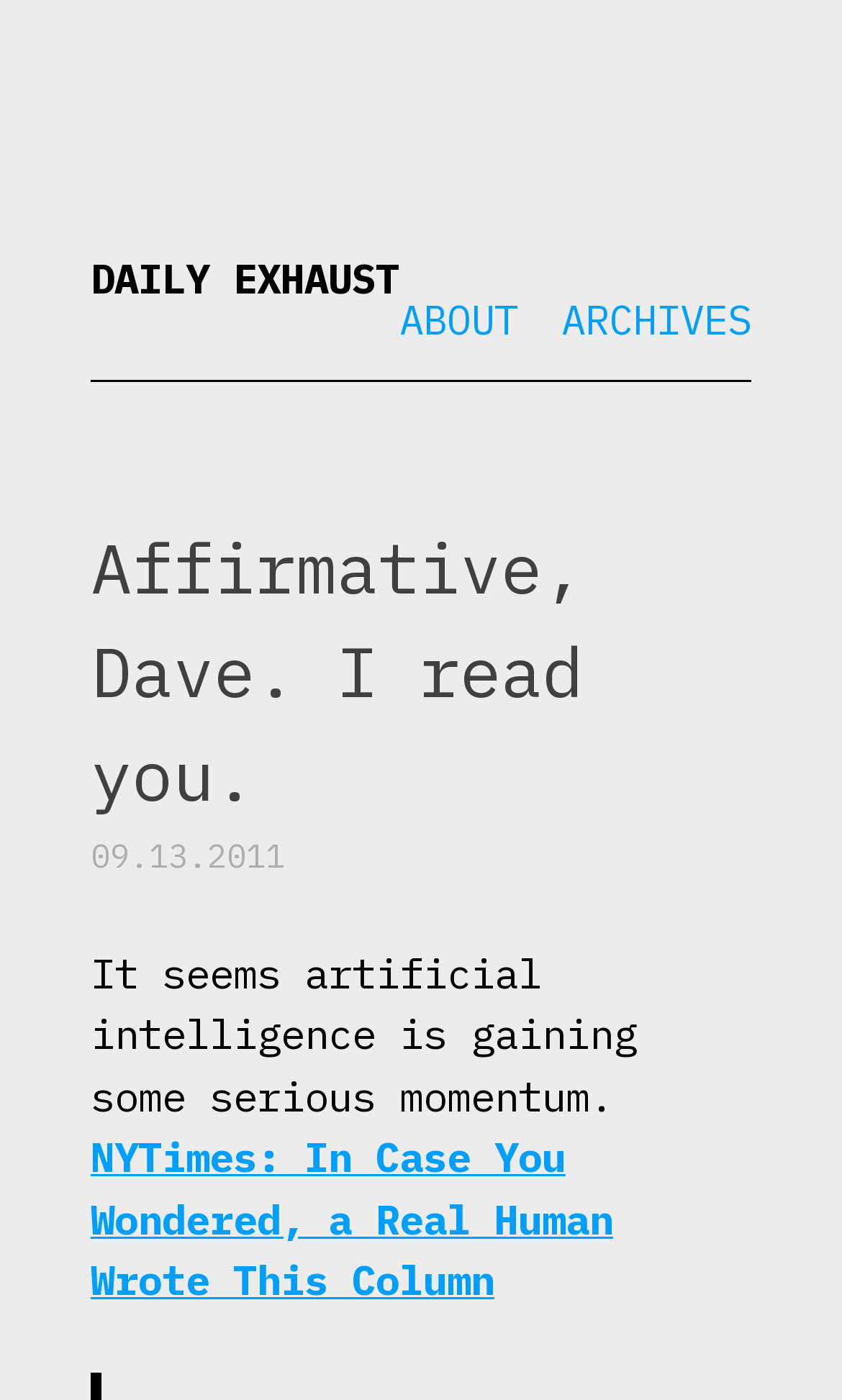Generate an in-depth caption that captures all aspects of the webpage.

The webpage is titled "Daily Exhaust" and has a heading with the same name at the top left corner. Below the title, there are three links: "DAILY EXHAUST", "ABOUT", and "ARCHIVES", arranged horizontally from left to right. 

Below the links, there is a heading that reads "Affirmative, Dave. I read you." at the top left corner. Under this heading, there is a date "09.13.2011" followed by a paragraph of text that discusses the momentum of artificial intelligence. 

There is a link "NYTimes: In Case You Wondered, a Real Human Wrote This Column" at the bottom left corner, which appears to be related to the topic of artificial intelligence.